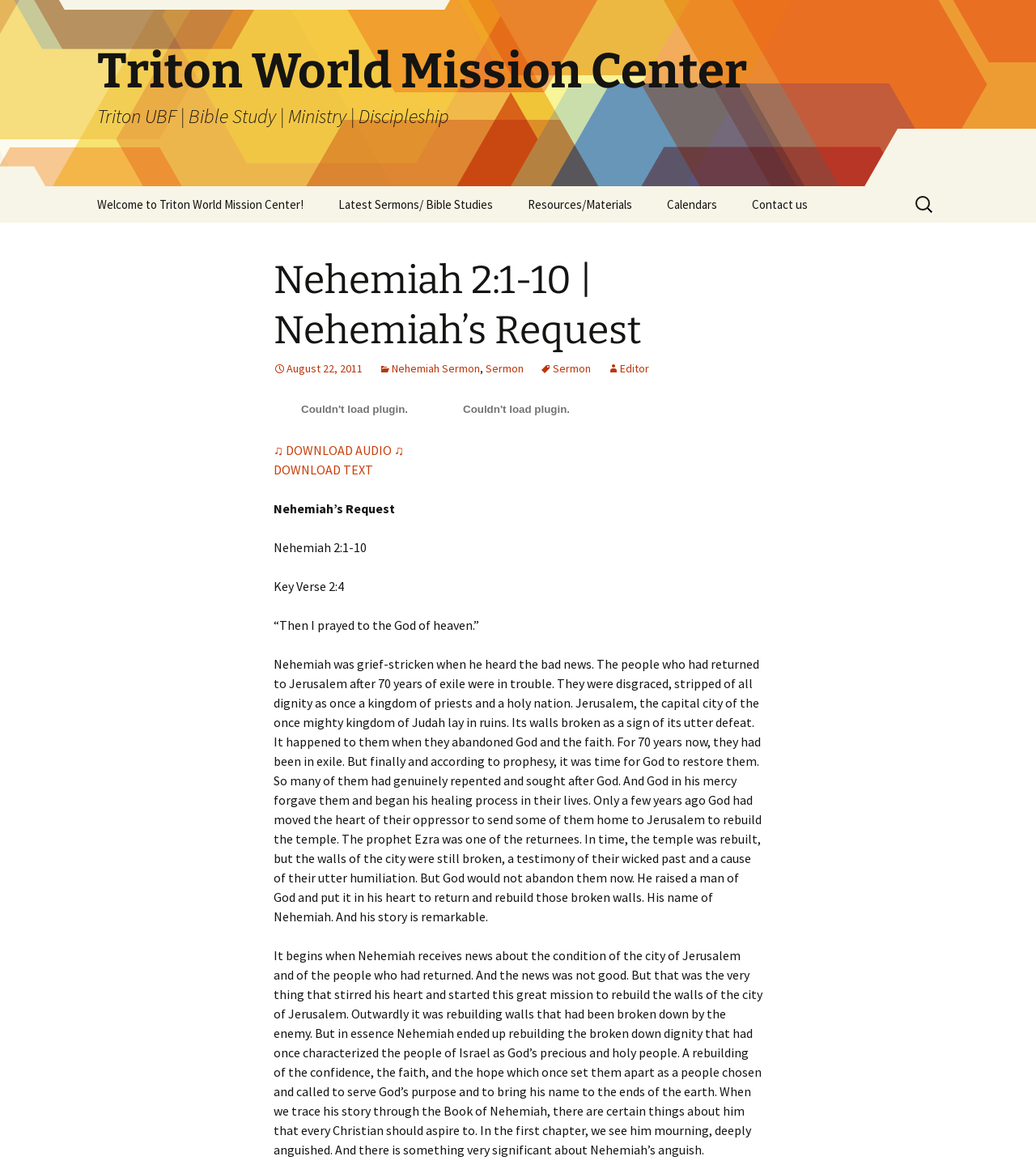What is the name of the sermon?
Please give a detailed and thorough answer to the question, covering all relevant points.

I found the answer by looking at the links on the webpage, specifically the one that says 'Nehemiah Sermon' which is a link to a sermon.